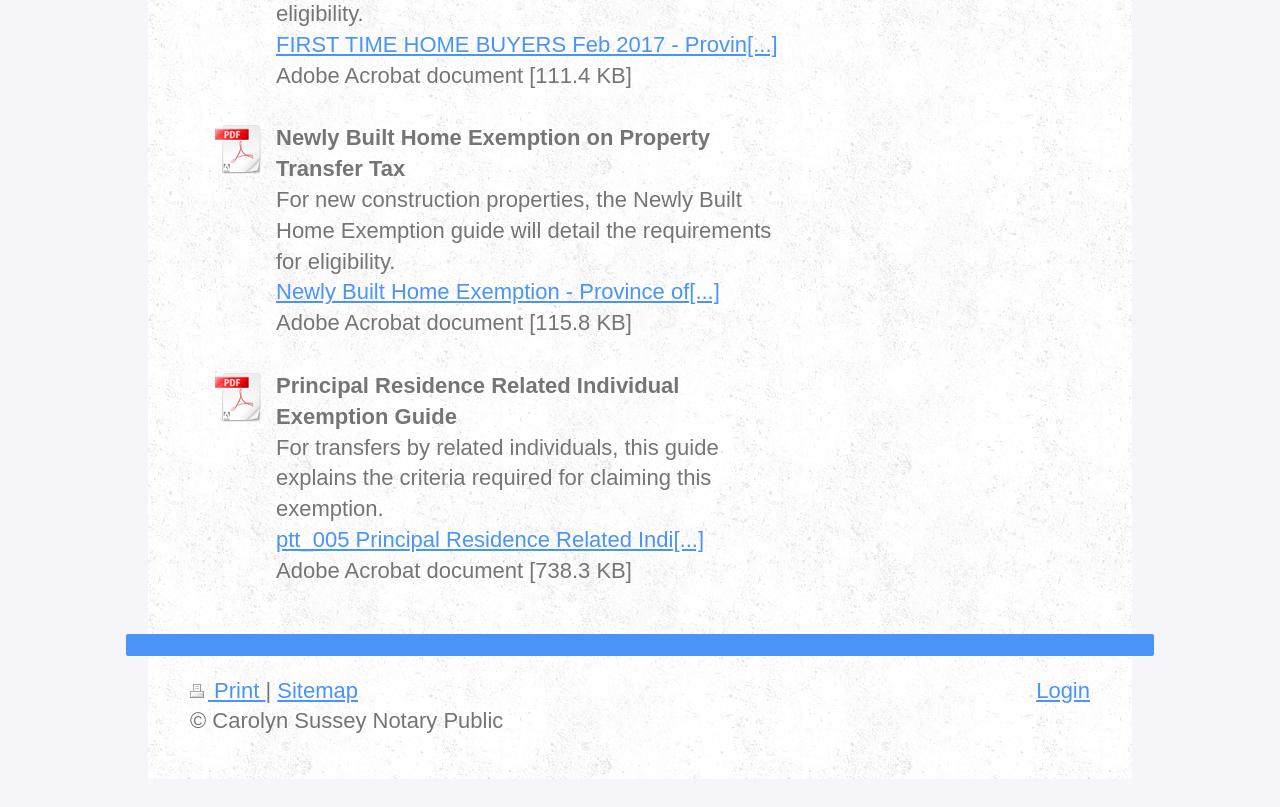Find the bounding box coordinates of the clickable area required to complete the following action: "View the Newly Built Home Exemption guide".

[0.216, 0.346, 0.562, 0.377]